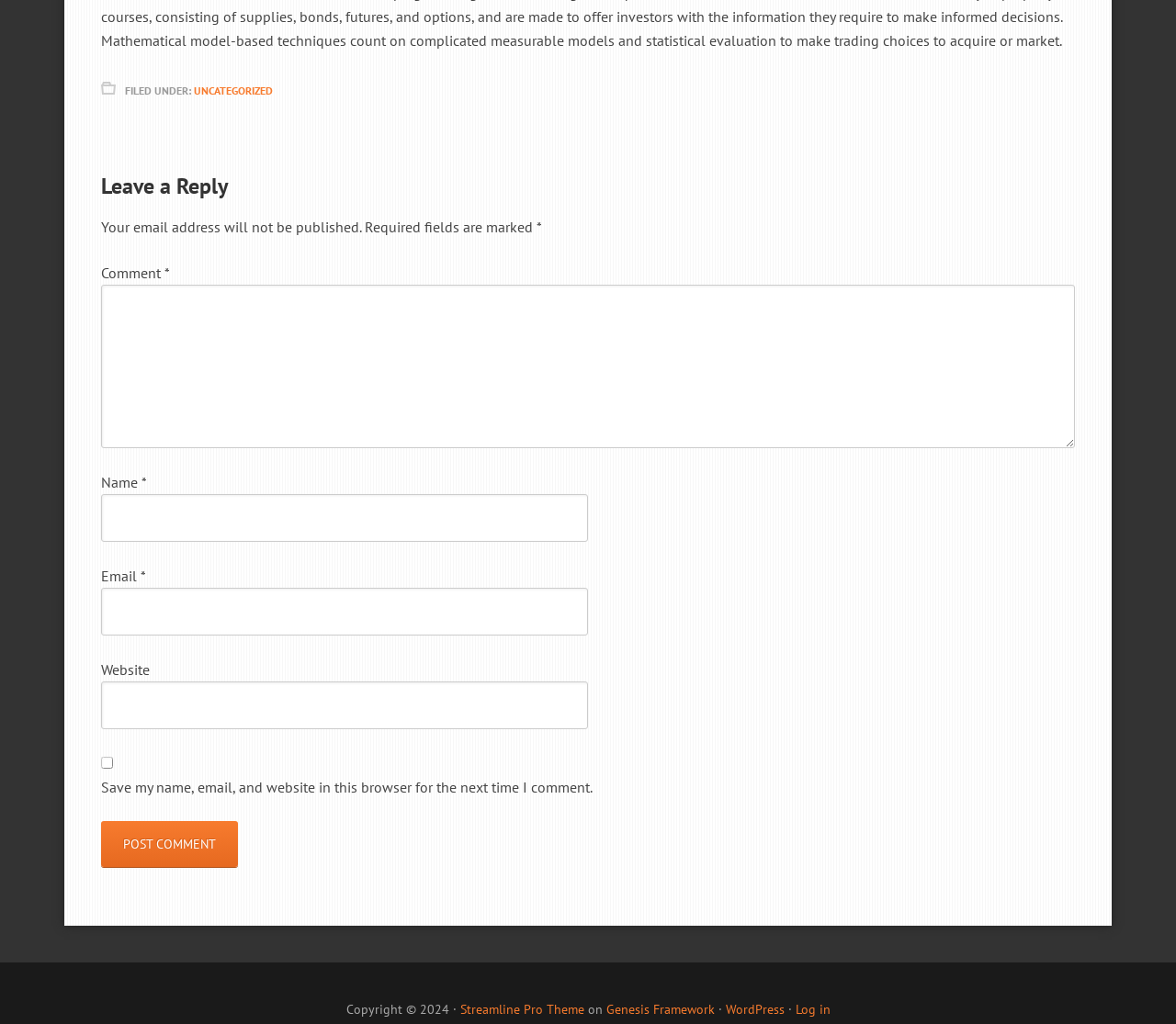What is the function of the checkbox?
Carefully examine the image and provide a detailed answer to the question.

The checkbox is for saving the commenter's name, email, and website in the browser for the next time they comment, as indicated by the static text next to the checkbox.